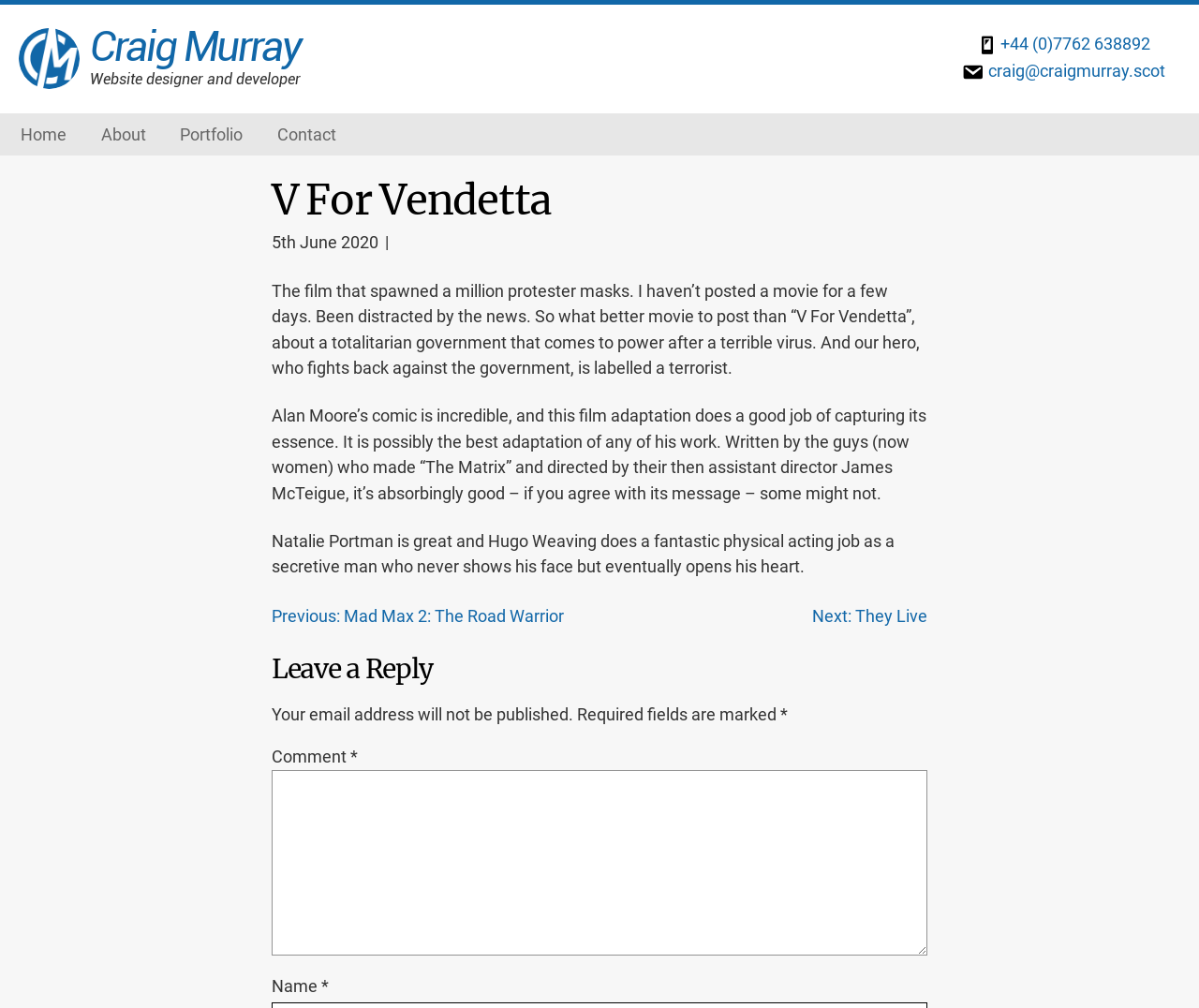Please specify the bounding box coordinates of the clickable section necessary to execute the following command: "Enter a comment in the text box".

[0.227, 0.764, 0.773, 0.948]